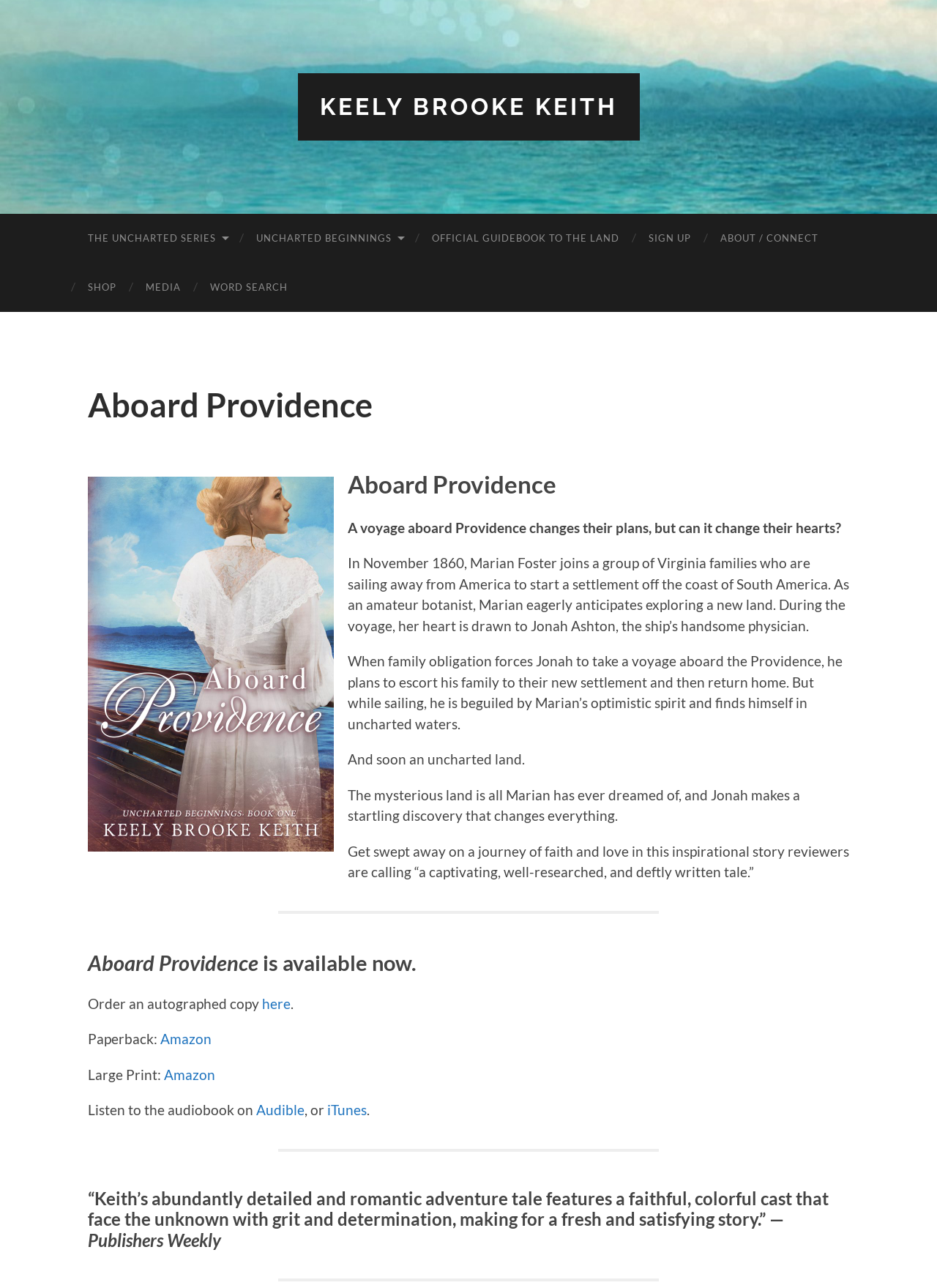Find the bounding box coordinates of the element to click in order to complete the given instruction: "Click on the link to Keely Brooke Keith's homepage."

[0.341, 0.072, 0.659, 0.093]